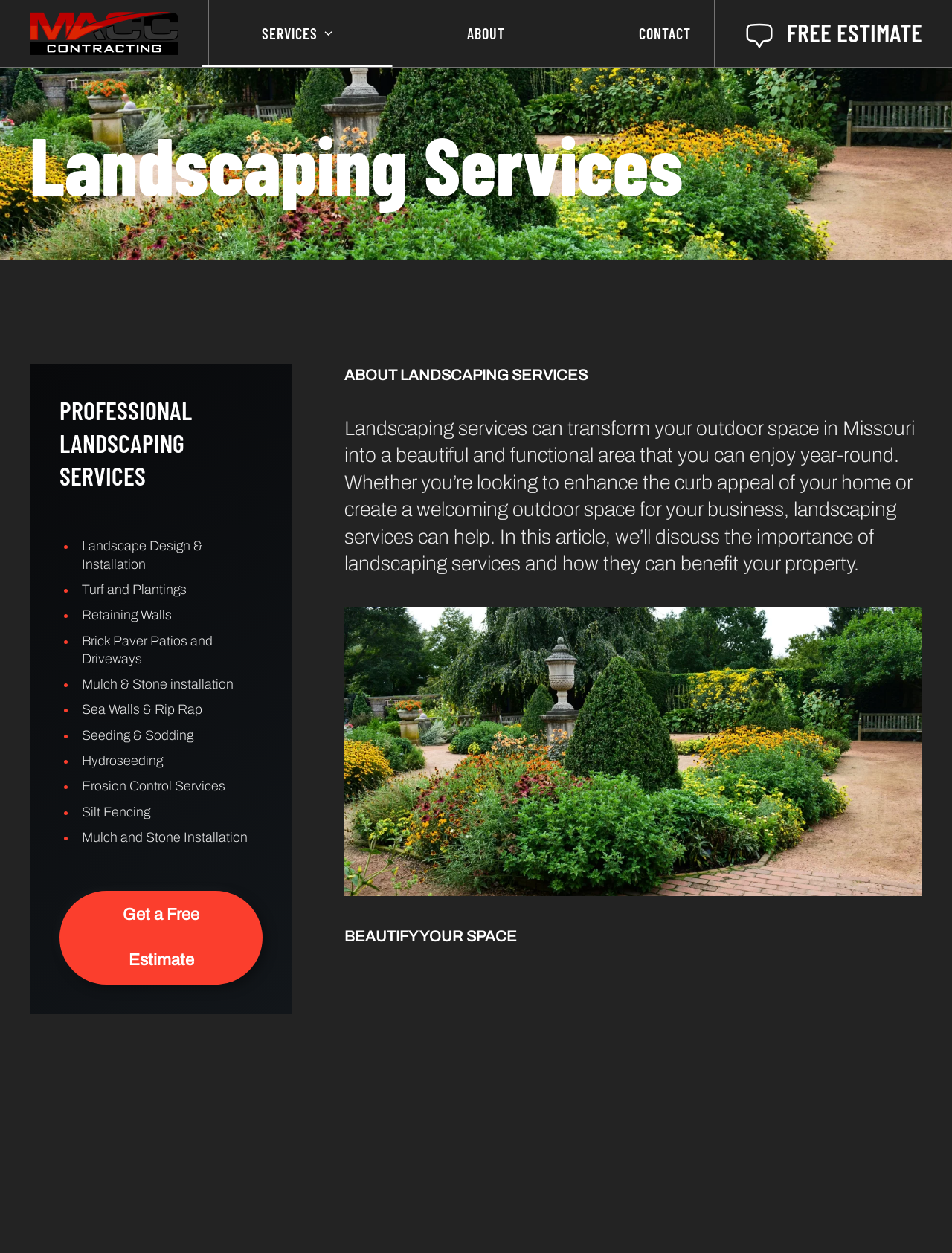Given the description of a UI element: "Free Estimate", identify the bounding box coordinates of the matching element in the webpage screenshot.

[0.782, 0.014, 0.969, 0.038]